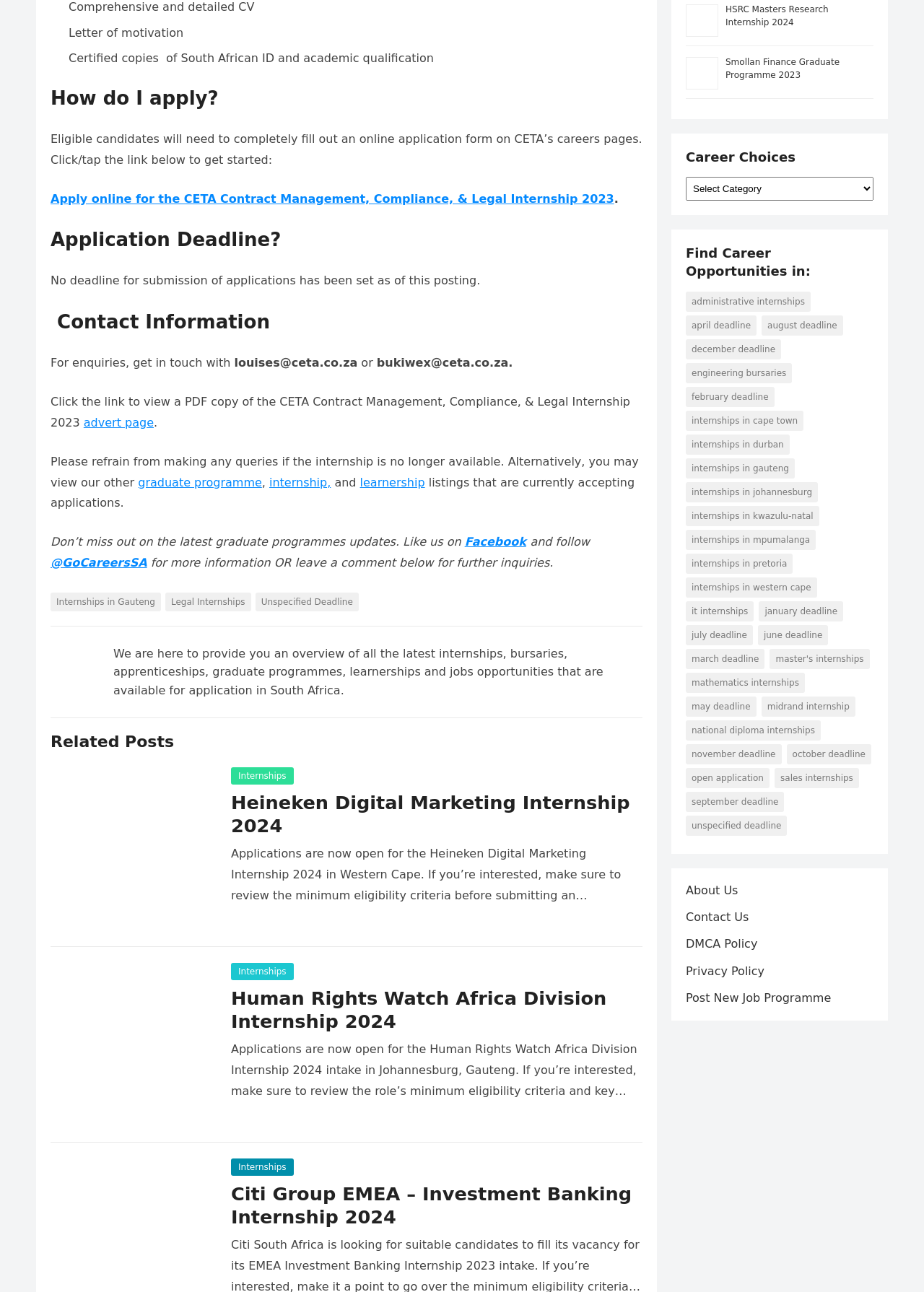What is the name of the organization offering the Digital Marketing Internship?
Answer the question with a thorough and detailed explanation.

The organization offering the Digital Marketing Internship is Heineken, as mentioned in the 'Heineken Digital Marketing Internship' link under the 'Related Posts' section.